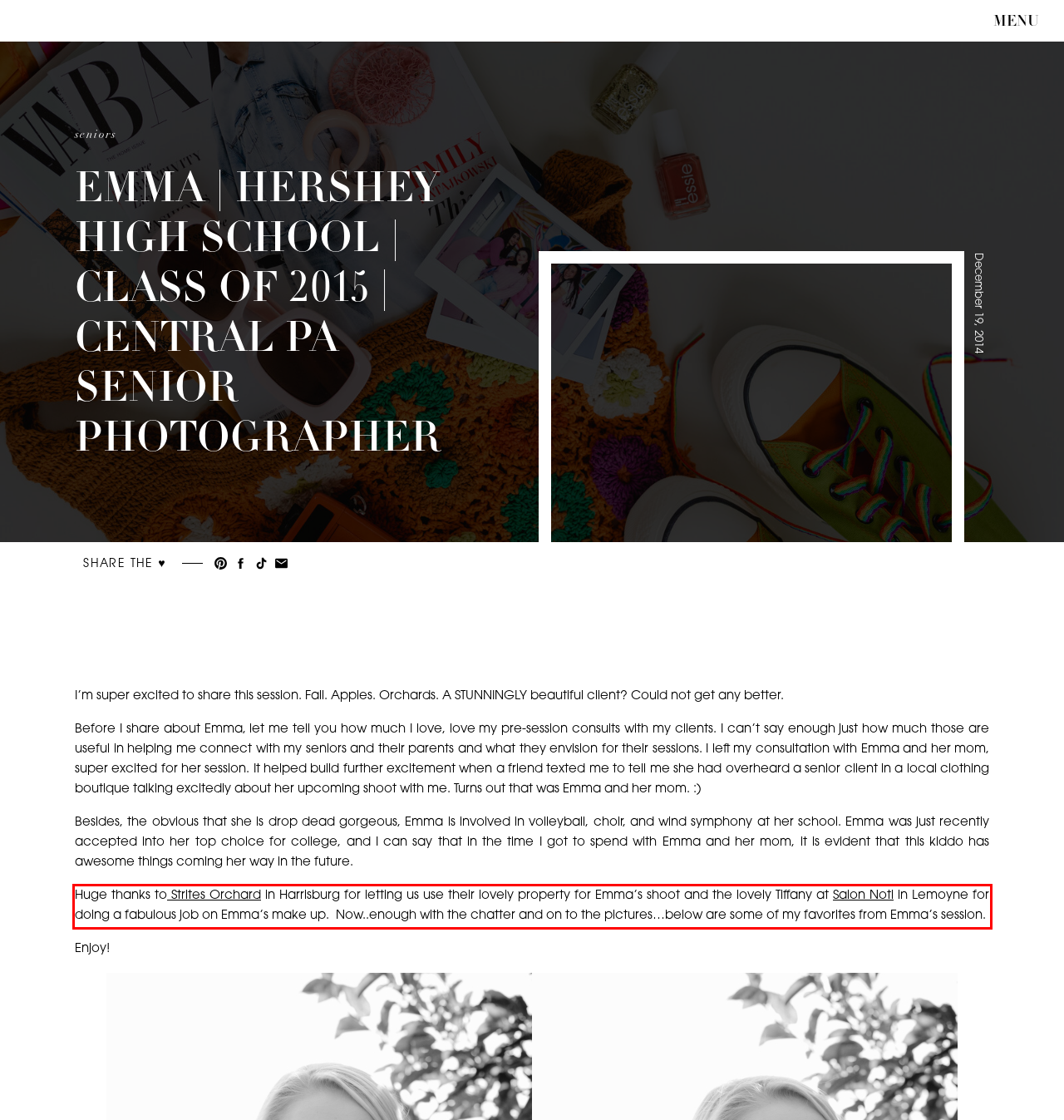Within the screenshot of the webpage, locate the red bounding box and use OCR to identify and provide the text content inside it.

Huge thanks to Strites Orchard in Harrisburg for letting us use their lovely property for Emma’s shoot and the lovely Tiffany at Salon Noti in Lemoyne for doing a fabulous job on Emma’s make up. Now..enough with the chatter and on to the pictures…below are some of my favorites from Emma’s session.